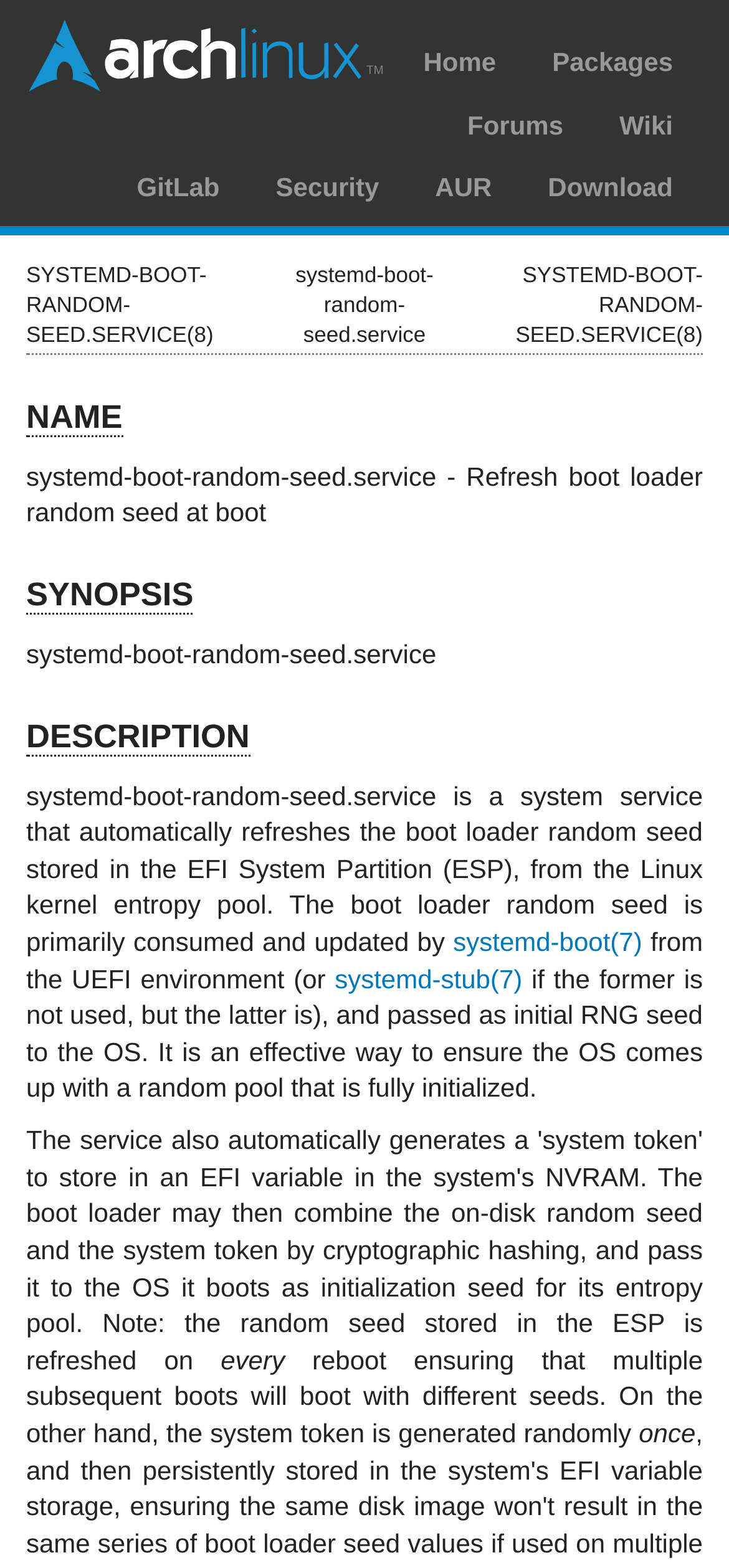Please mark the bounding box coordinates of the area that should be clicked to carry out the instruction: "Learn about NAME of systemd-boot-random-seed.service".

[0.036, 0.253, 0.168, 0.279]